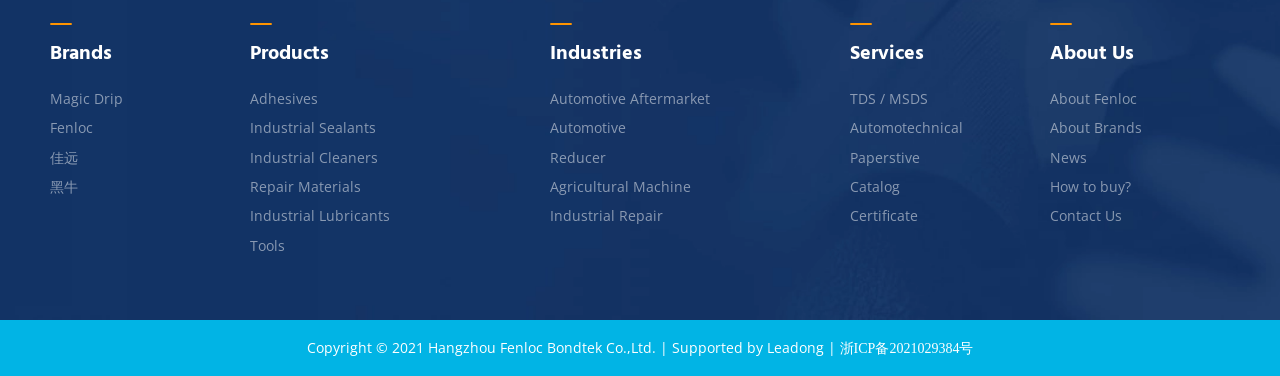Predict the bounding box coordinates for the UI element described as: "About Brands". The coordinates should be four float numbers between 0 and 1, presented as [left, top, right, bottom].

[0.82, 0.314, 0.892, 0.365]